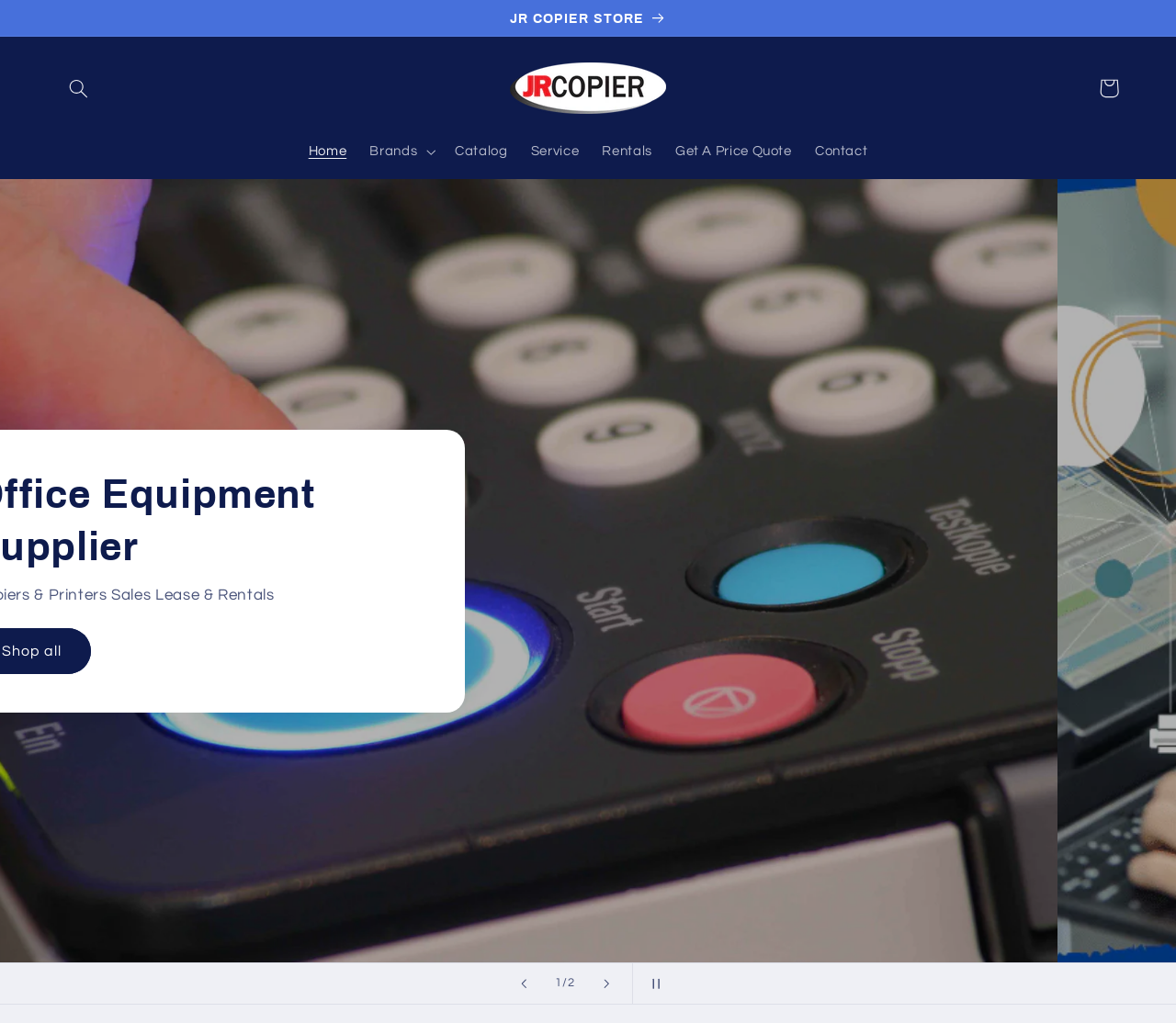Can you find the bounding box coordinates for the UI element given this description: "3"? Provide the coordinates as four float numbers between 0 and 1: [left, top, right, bottom].

None